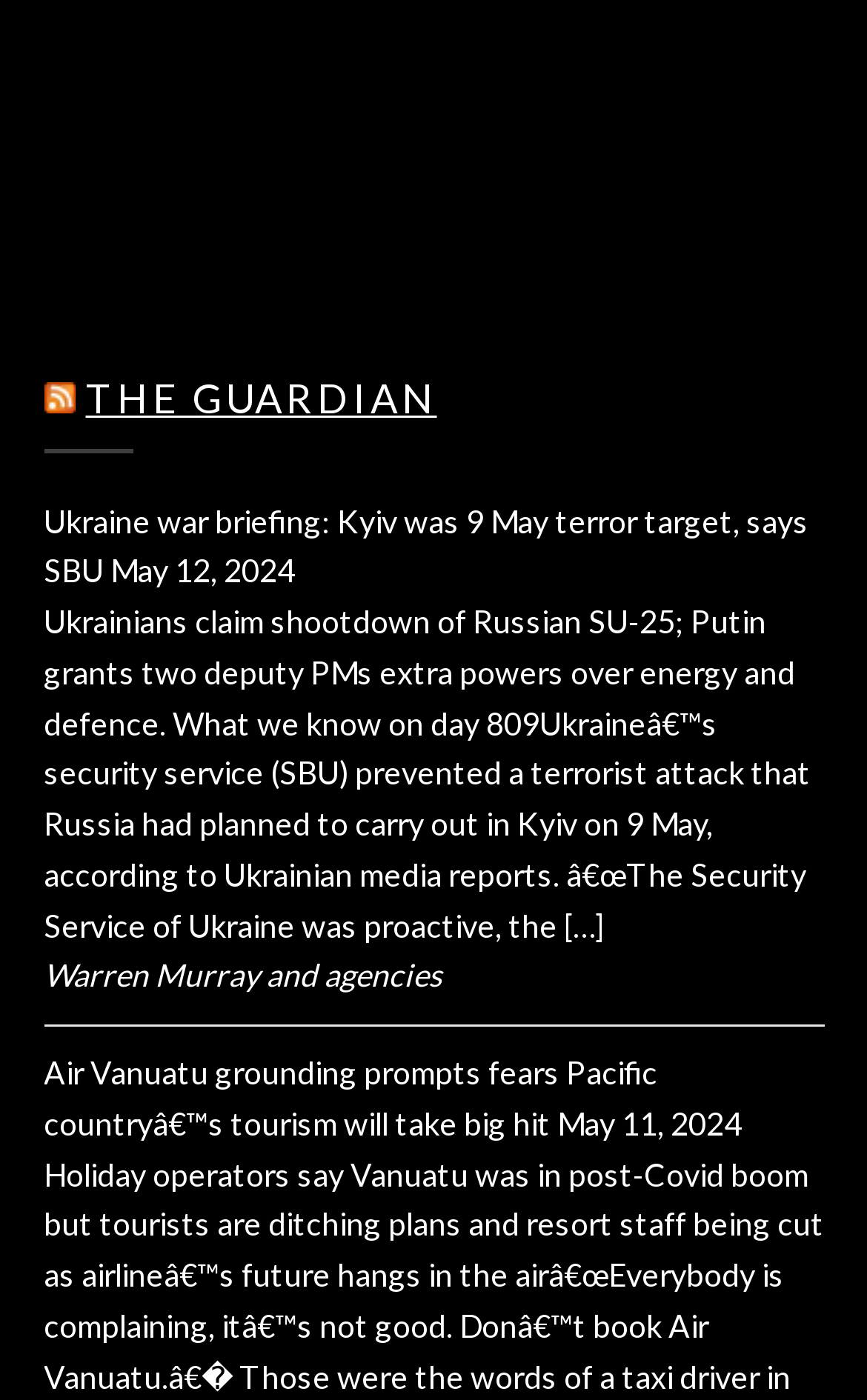Using the provided element description "The Guardian", determine the bounding box coordinates of the UI element.

[0.099, 0.267, 0.504, 0.302]